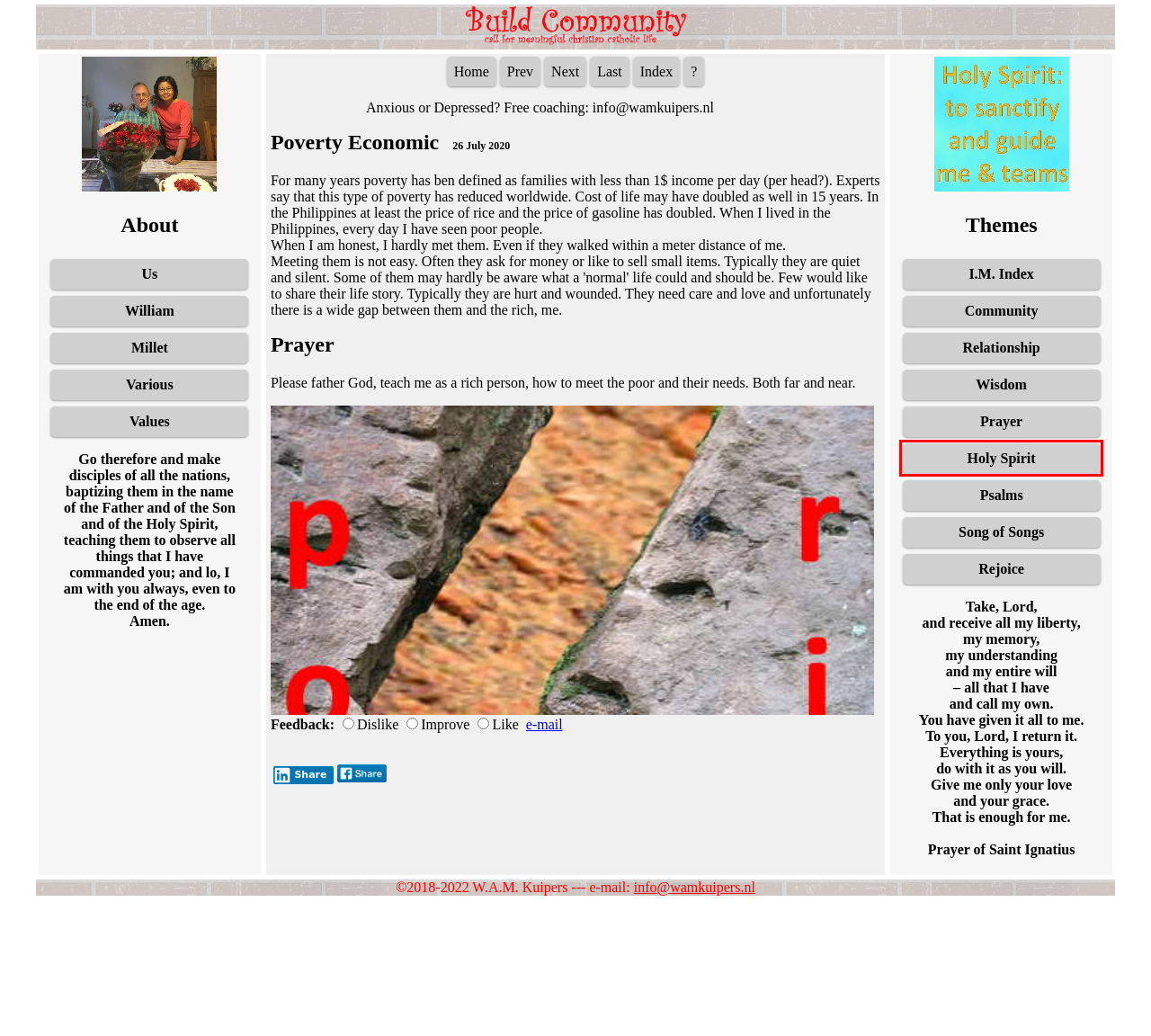Given a screenshot of a webpage with a red rectangle bounding box around a UI element, select the best matching webpage description for the new webpage that appears after clicking the highlighted element. The candidate descriptions are:
A. William Catholic Community
B. Prayer Catholic Community
C. 1 Corinthians 12:1 The Gifts Of The Spirit 10 June 2024 Quite Certain Prayer Catholic Community
D. Community Catholic Community
E. Holy Spirit Catholic Community
F. Wisdom Catholic Community
G. Psalms Catholic Community
H. Us Catholic Community

E